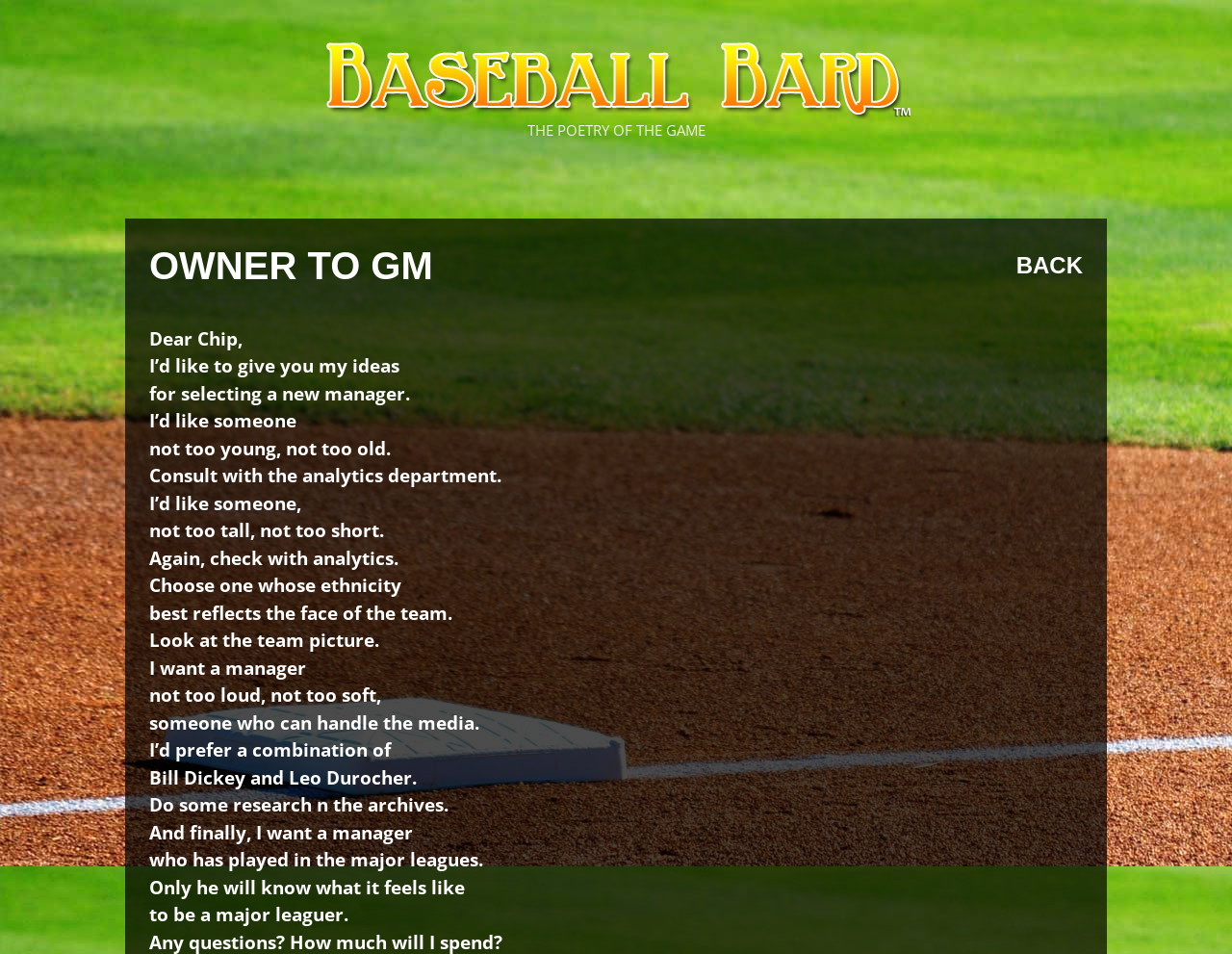Answer the question below in one word or phrase:
How many criteria are mentioned for the new manager?

12